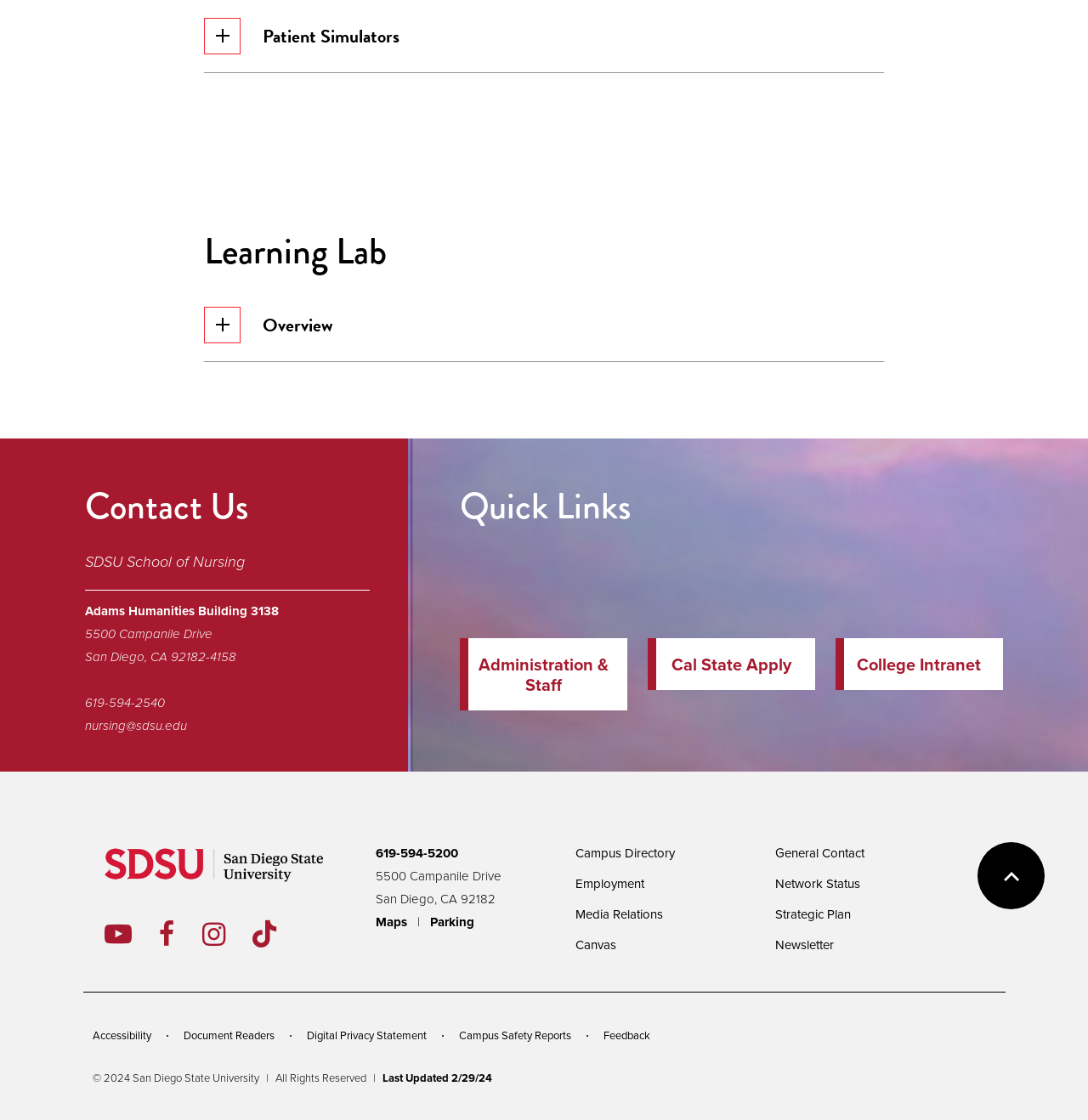Determine the bounding box coordinates of the section to be clicked to follow the instruction: "Click on the 'Overview' button". The coordinates should be given as four float numbers between 0 and 1, formatted as [left, top, right, bottom].

[0.188, 0.257, 0.812, 0.322]